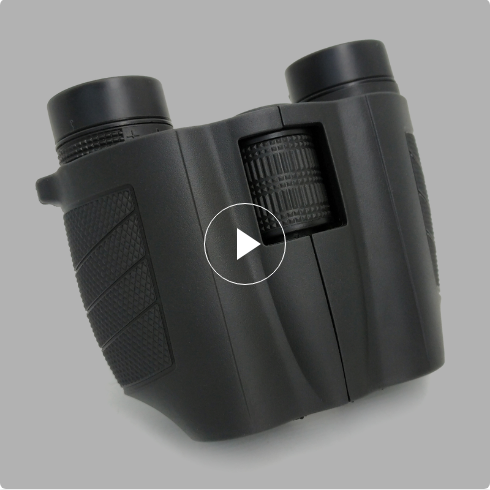Respond with a single word or phrase to the following question:
What is the benefit of the binoculars being compact?

Portability without compromising on magnification and clarity